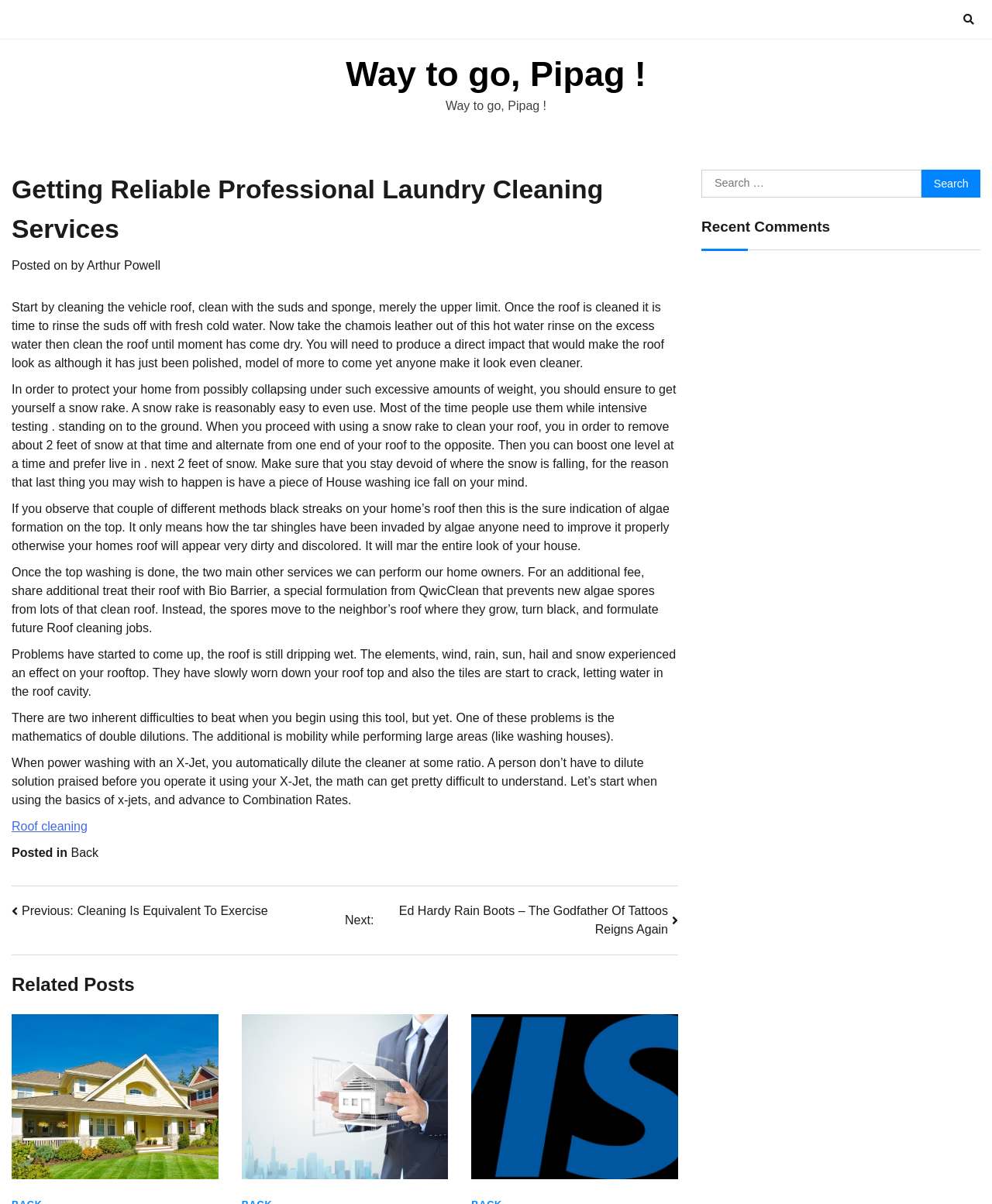What is the name of the special formulation used to prevent new algae spores?
Please provide a comprehensive answer based on the information in the image.

The webpage mentions that Bio Barrier is a special formulation from QwicClean that prevents new algae spores from growing on a clean roof, as stated in the text 'For an additional fee, we can treat their roof with Bio Barrier, a special formulation from QwicClean that prevents new algae spores from lots of that clean roof.'